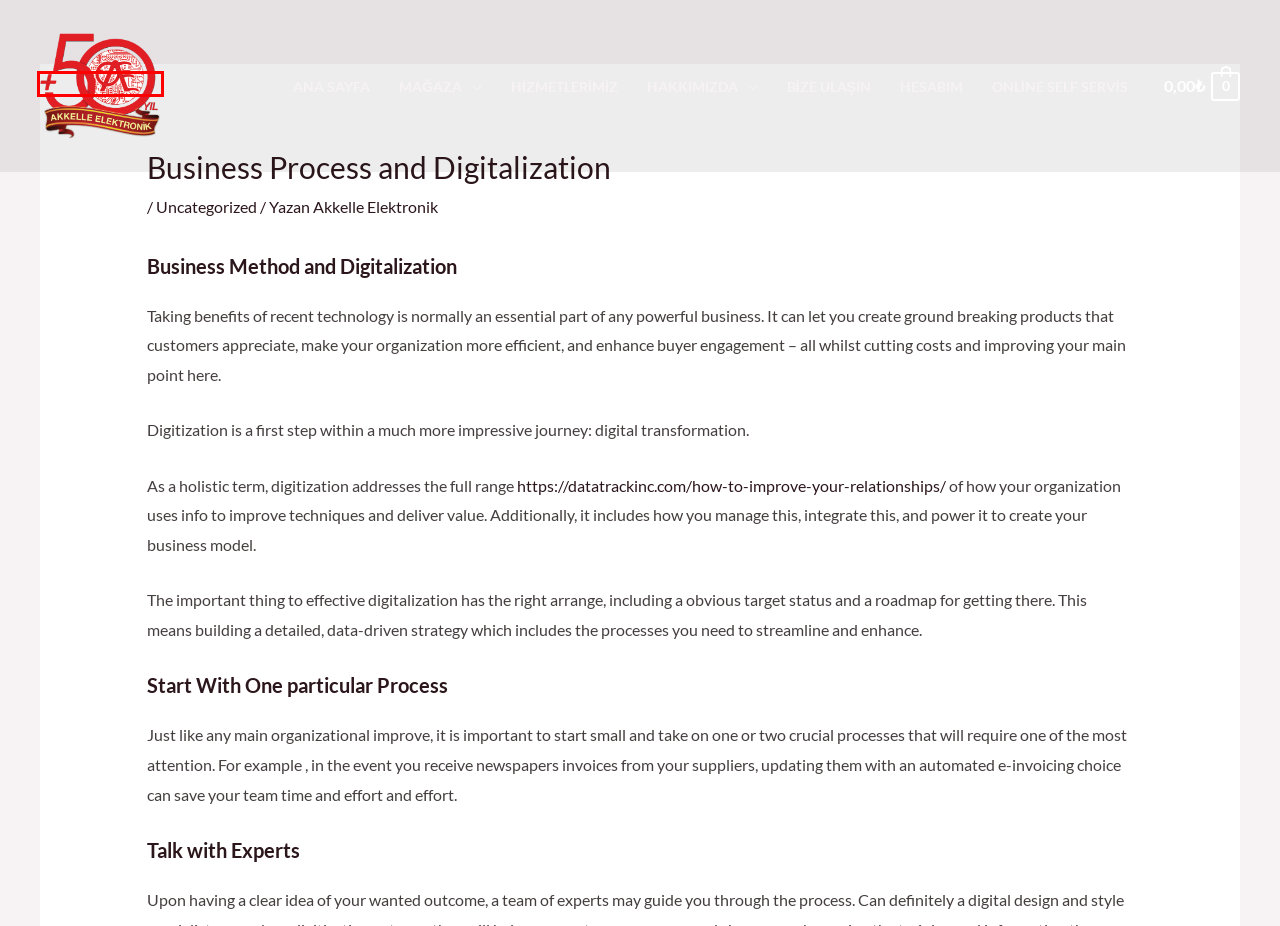A screenshot of a webpage is provided, featuring a red bounding box around a specific UI element. Identify the webpage description that most accurately reflects the new webpage after interacting with the selected element. Here are the candidates:
A. Uncategorized - Akkelle Elektonik
B. Magaza - Akkelle Elektonik
C. Ana Sayfa - Akkelle Elektonik
D. Hesabım - Akkelle Elektonik
E. Hakkımızda - Akkelle Elektonik
F. Bize Ulaşın - Akkelle Elektonik
G. Akkelle Elektronik - Akkelle Elektonik
H. Sepet - Akkelle Elektonik

C